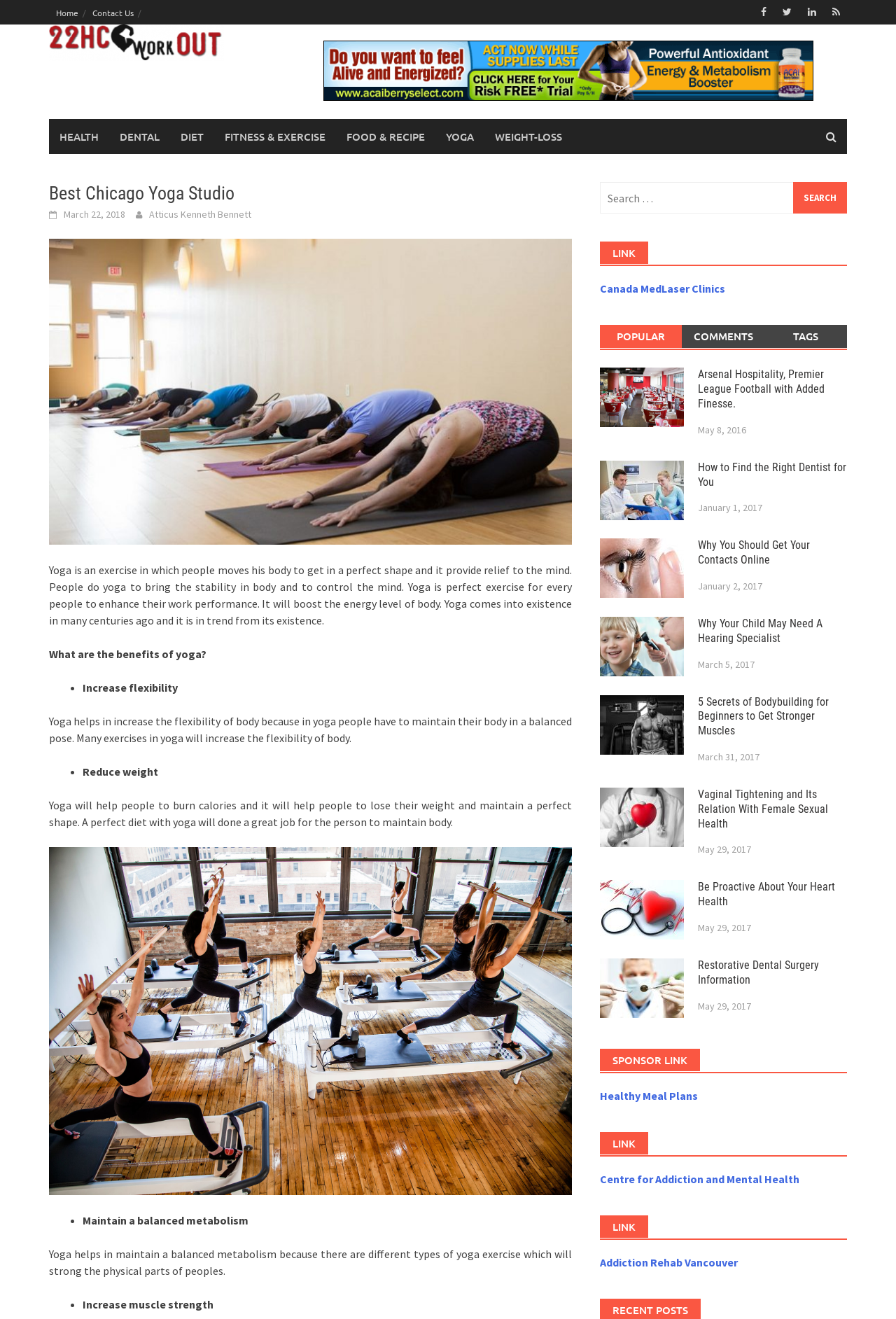What are the benefits of yoga mentioned on this webpage?
Observe the image and answer the question with a one-word or short phrase response.

Increase flexibility, Reduce weight, Maintain a balanced metabolism, Increase muscle strength